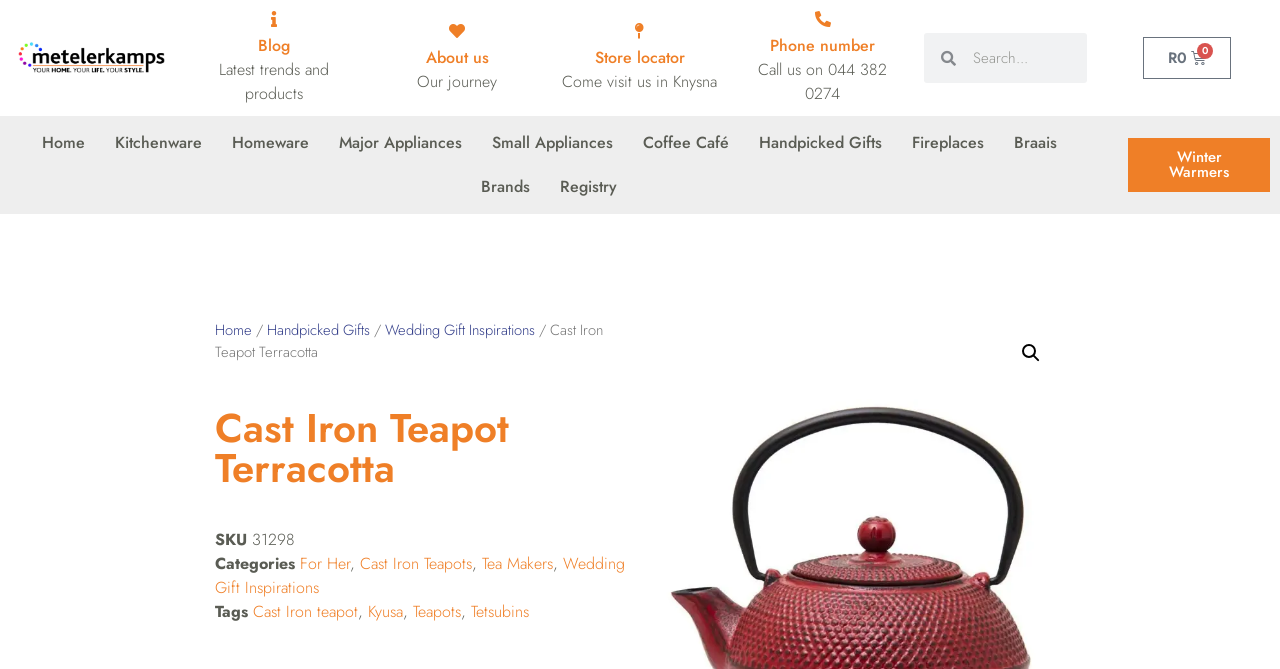Is there a search bar on the page?
Answer the question using a single word or phrase, according to the image.

Yes